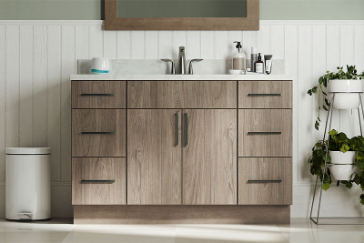Offer a detailed narrative of the image's content.

This image showcases a stylish bathroom vanity designed by Smart Cabinetry, featured in their product visualization. The cabinetry boasts a modern, sleek appearance with a warm wood finish. It incorporates practical elements such as six drawers, each with streamlined handles, providing ample storage space for bathroom essentials. The countertop, crafted from a light-colored stone, complements the cabinetry and is adorned with various grooming products, adding to the vanity's functional elegance.

Behind the vanity, a large rectangular mirror reflects the soft color palette of the room, enhancing the bright and airy atmosphere. The backdrop consists of light green walls and white wainscoting, creating a soothing and inviting environment. A small, round waste bin sits to the left of the vanity, while a tall plant stand filled with greenery is positioned on the right, contributing to the natural feel of the space. This visualization reflects Smart Cabinetry's commitment to innovation and style in kitchen and bath cabinetry, targeting the multi-family housing market.